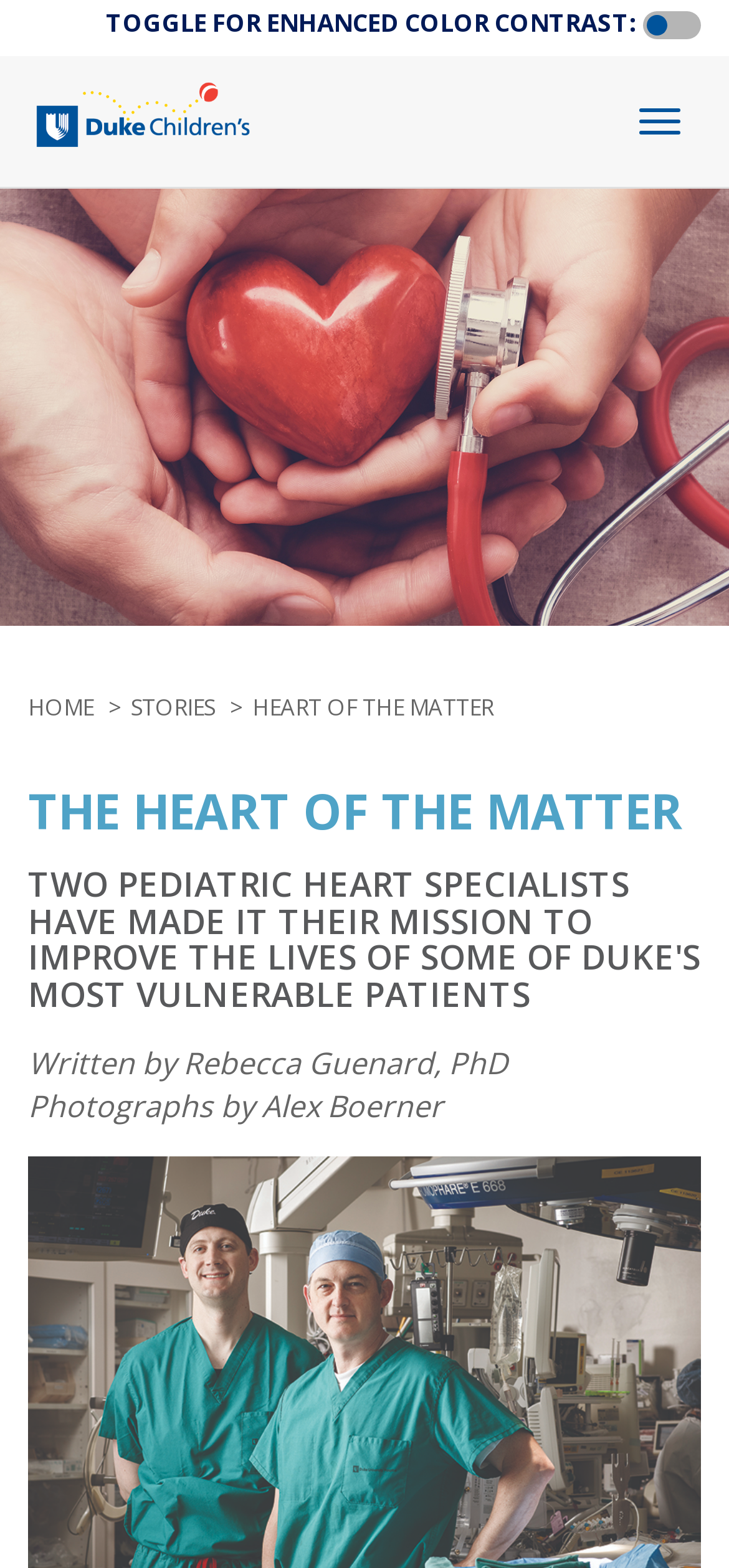Who took the photographs?
Use the image to give a comprehensive and detailed response to the question.

The webpage contains a static text element 'Photographs by Alex Boerner' which indicates that the photographs were taken by Alex Boerner.